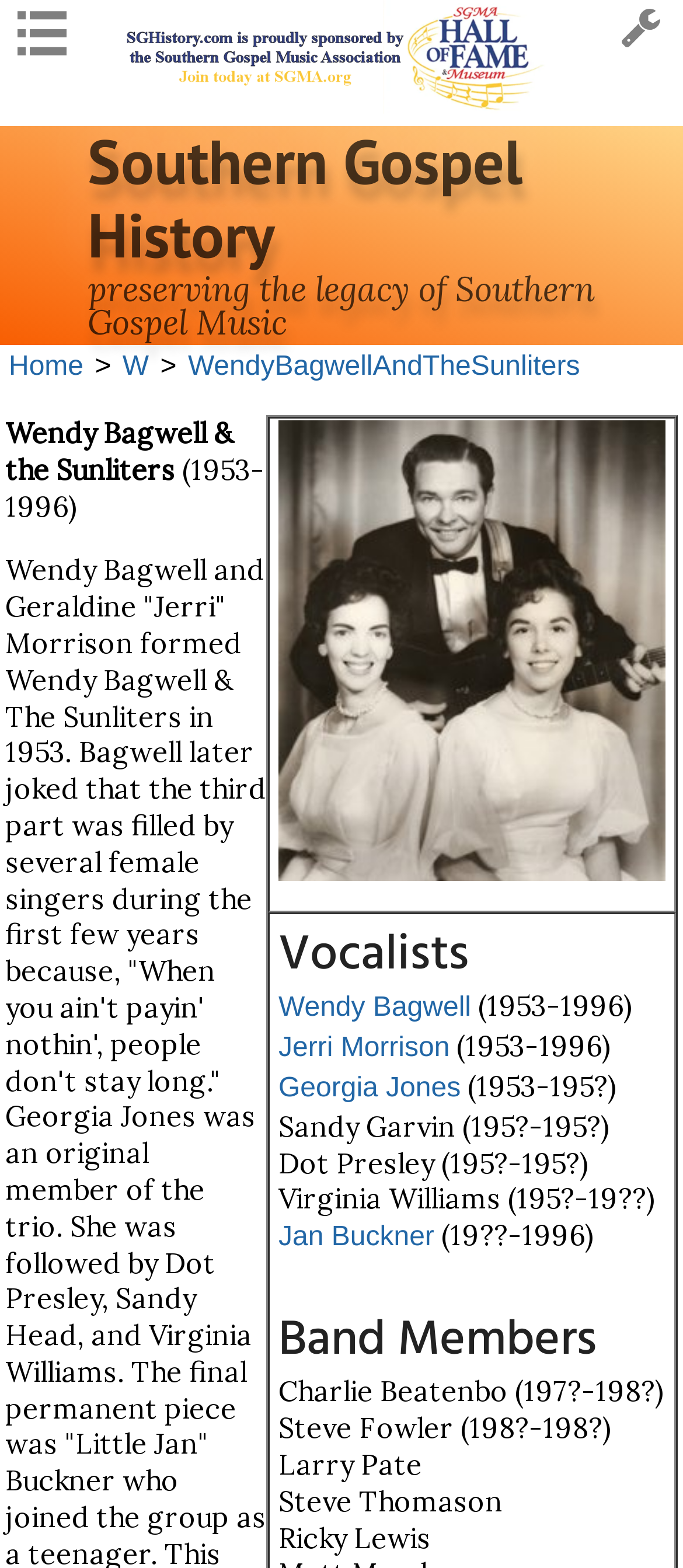Detail the various sections and features present on the webpage.

This webpage is dedicated to the Southern Gospel History of Wendy Bagwell And The Sunliters. At the top, there is a logo image and a link. Below the logo, the title "Southern Gospel History" is displayed, followed by a brief description "preserving the legacy of Southern Gospel Music". 

On the left side, there are three links: "Home", "W", and "WendyBagwellAndTheSunliters". To the right of these links, there is a table with two sections: "Vocalists" and "Band Members". 

Under "Vocalists", there are five members listed: Wendy Bagwell, Jerri Morrison, Georgia Jones, Sandy Garvin, and Dot Presley, along with their respective years of involvement. 

Under "Band Members", there are five members listed: Charlie Beatenbo, Steve Fowler, Larry Pate, Steve Thomason, and Ricky Lewis, along with their respective years of involvement.

Above the table, there is a heading "Wendy Bagwell & the Sunliters" with the years "1953-1996" in parentheses.